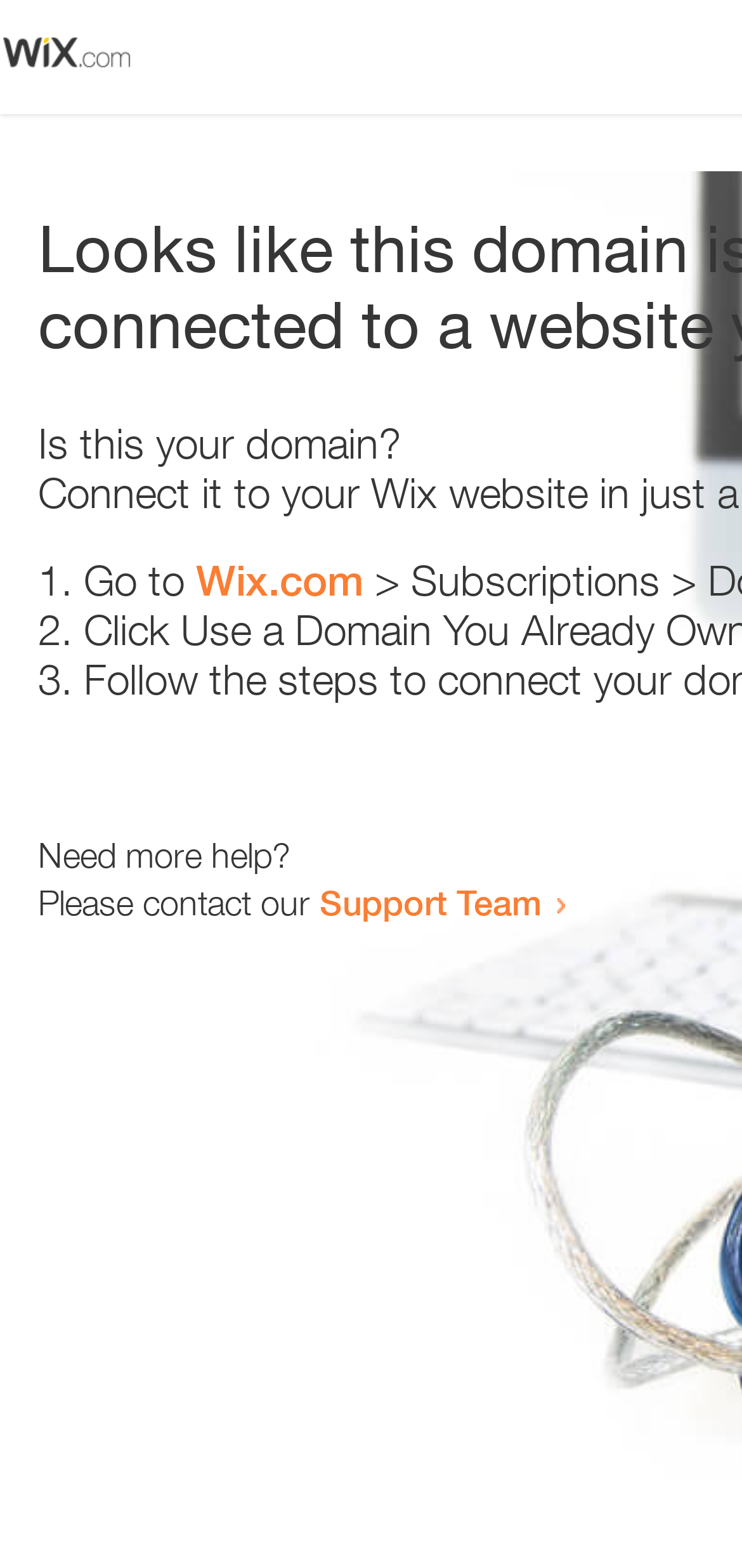Answer the question with a brief word or phrase:
What is the main topic of this webpage?

Error